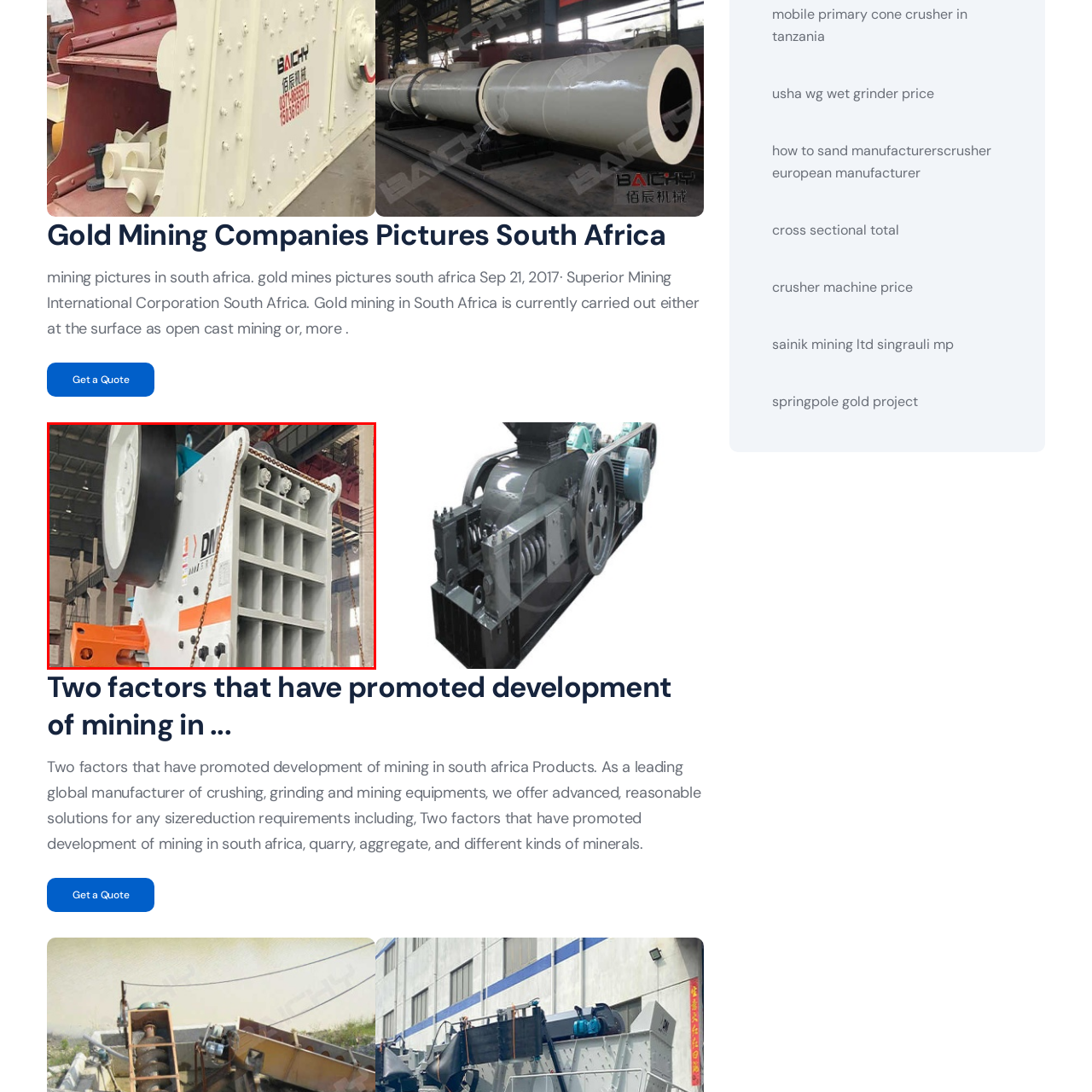Give a detailed account of the picture within the red bounded area.

The image showcases a robust and industrial piece of machinery, likely a jaw crusher, used in mining operations. This equipment is essential for breaking down larger rocks into smaller, more manageable pieces, facilitating further processing in the mining industry. The machine is prominently displayed against a backdrop of a large facility, possibly a manufacturing or processing plant, indicated by the high ceilings and exposed structure. 

Significantly, the image aligns with discussions around the factors that have promoted mining development in South Africa, reflecting advances in machinery design and functionality that aid in the efficiency and effectiveness of gold mining operations. The sturdy build and highlighted features of the crusher illustrate the critical role such equipment plays in the successful extraction and processing of mineral resources.